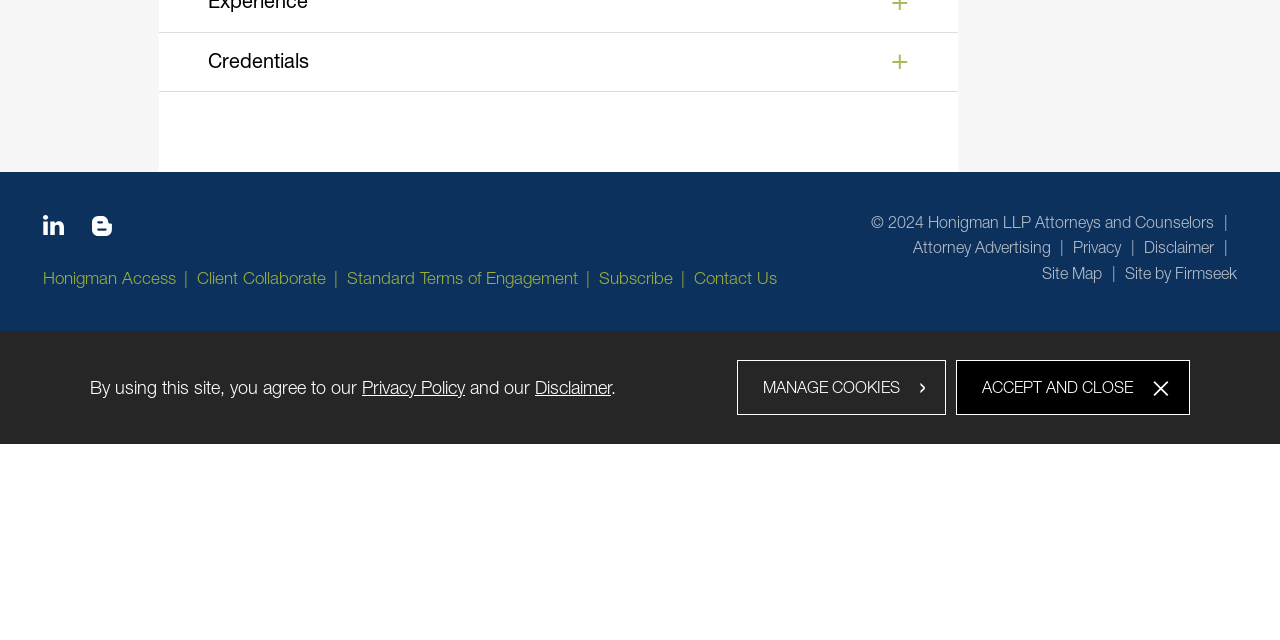Locate the bounding box for the described UI element: "Disclaimer". Ensure the coordinates are four float numbers between 0 and 1, formatted as [left, top, right, bottom].

[0.894, 0.372, 0.949, 0.4]